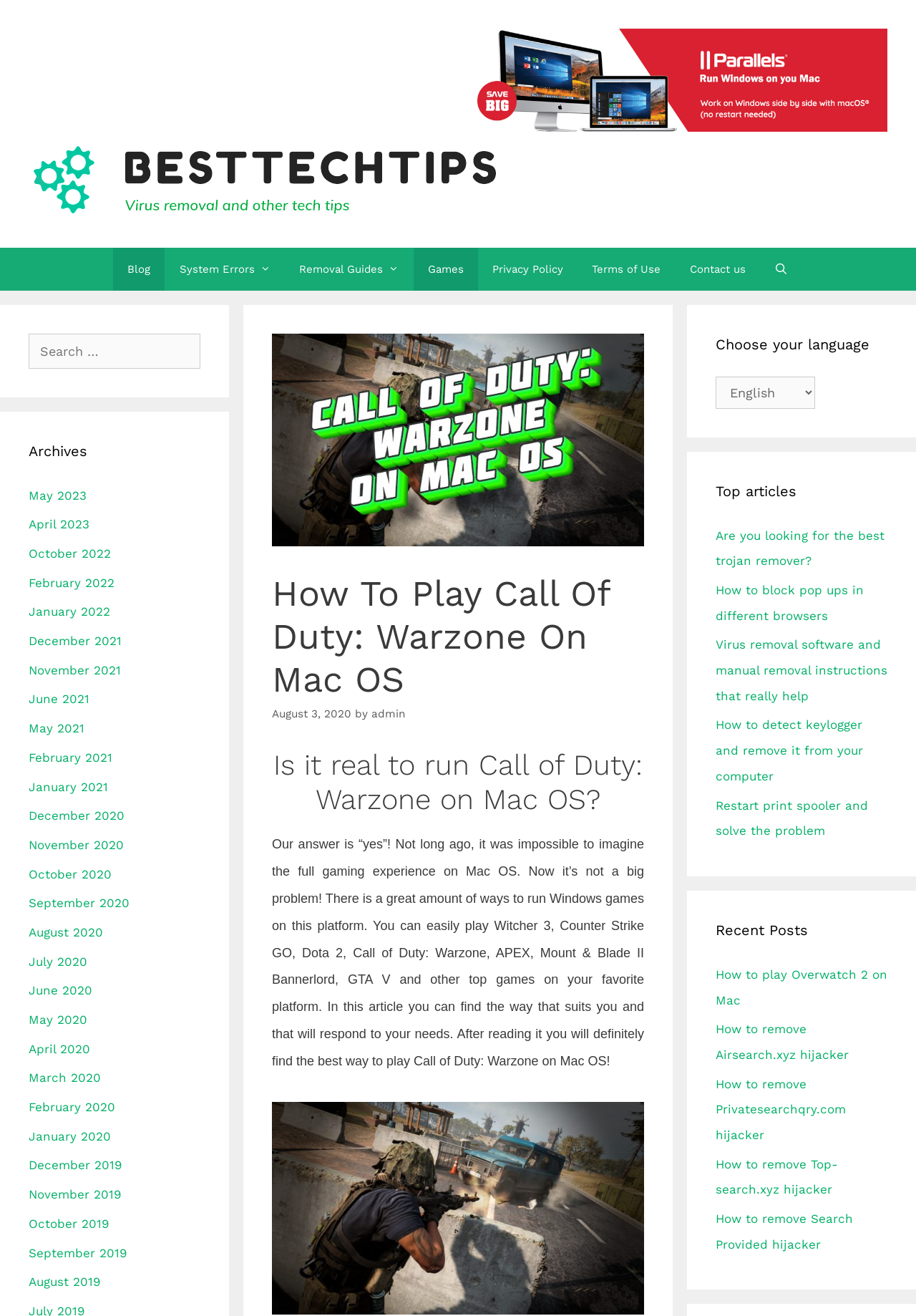Extract the bounding box coordinates for the UI element described by the text: "aria-label="Open Search Bar"". The coordinates should be in the form of [left, top, right, bottom] with values between 0 and 1.

[0.83, 0.188, 0.876, 0.221]